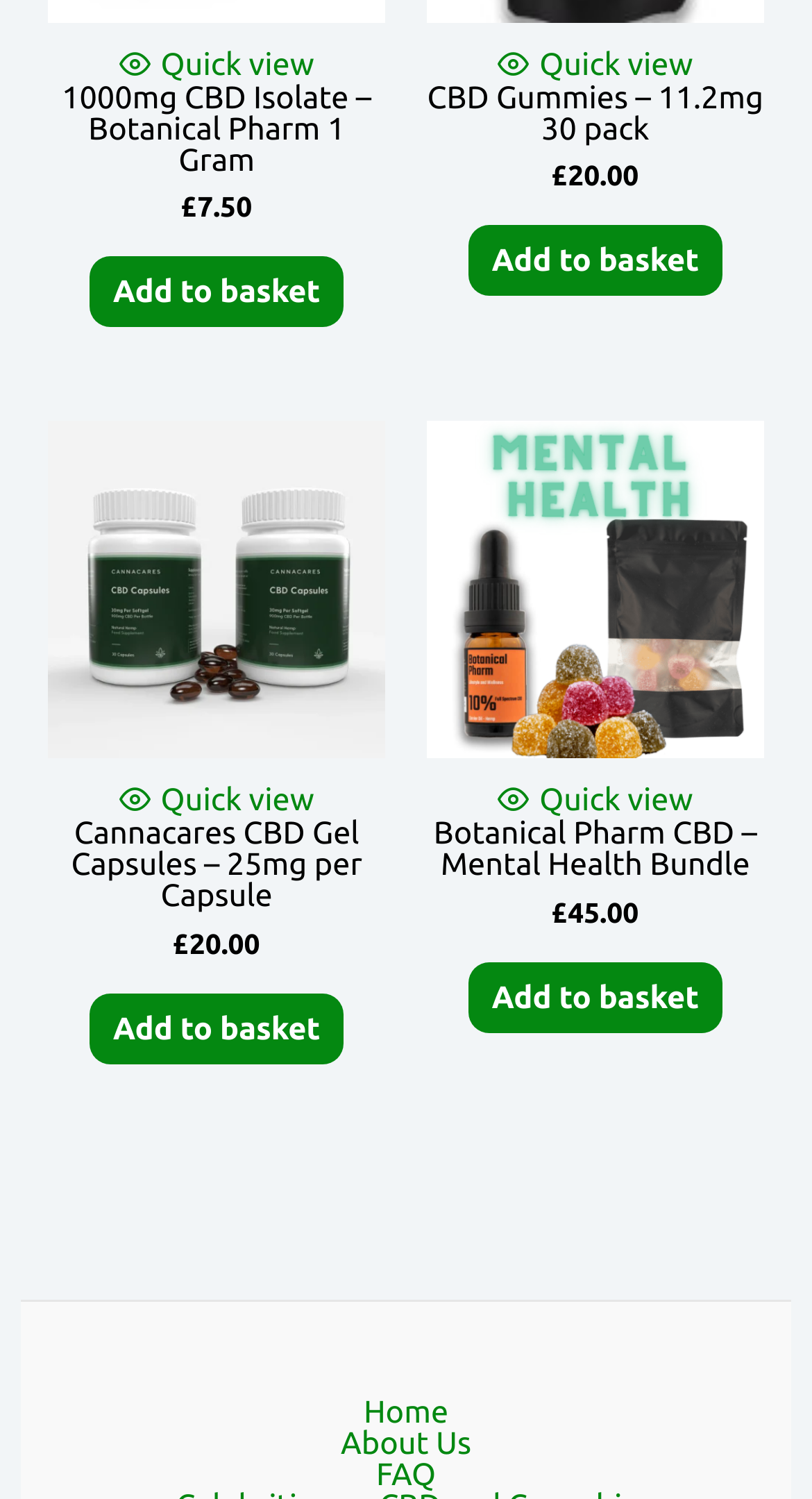Please identify the bounding box coordinates of the element I should click to complete this instruction: 'View product details of 1000mg CBD Isolate – Botanical Pharm 1 Gram'. The coordinates should be given as four float numbers between 0 and 1, like this: [left, top, right, bottom].

[0.059, 0.054, 0.474, 0.127]